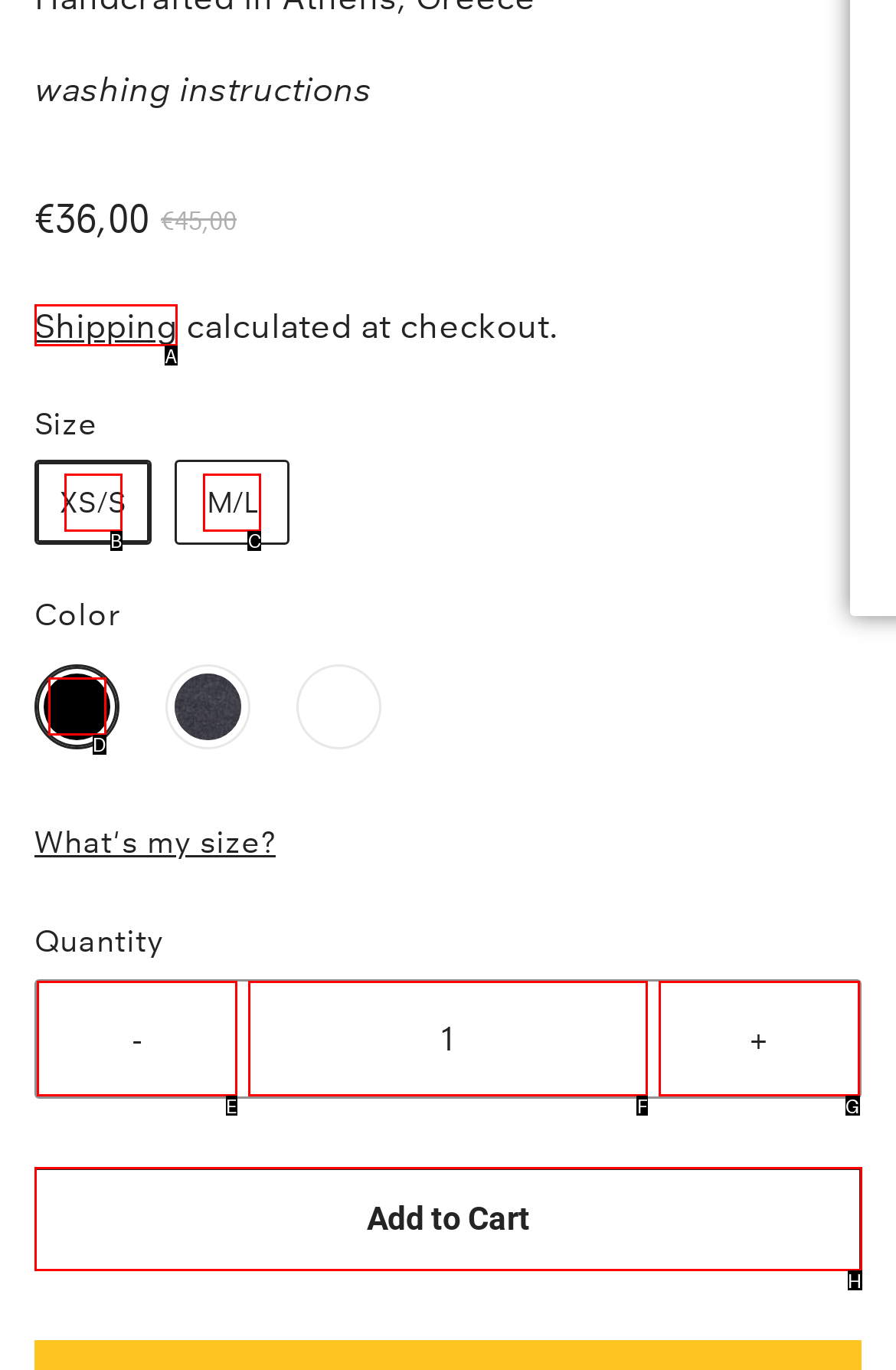Match the HTML element to the given description: Shipping
Indicate the option by its letter.

A